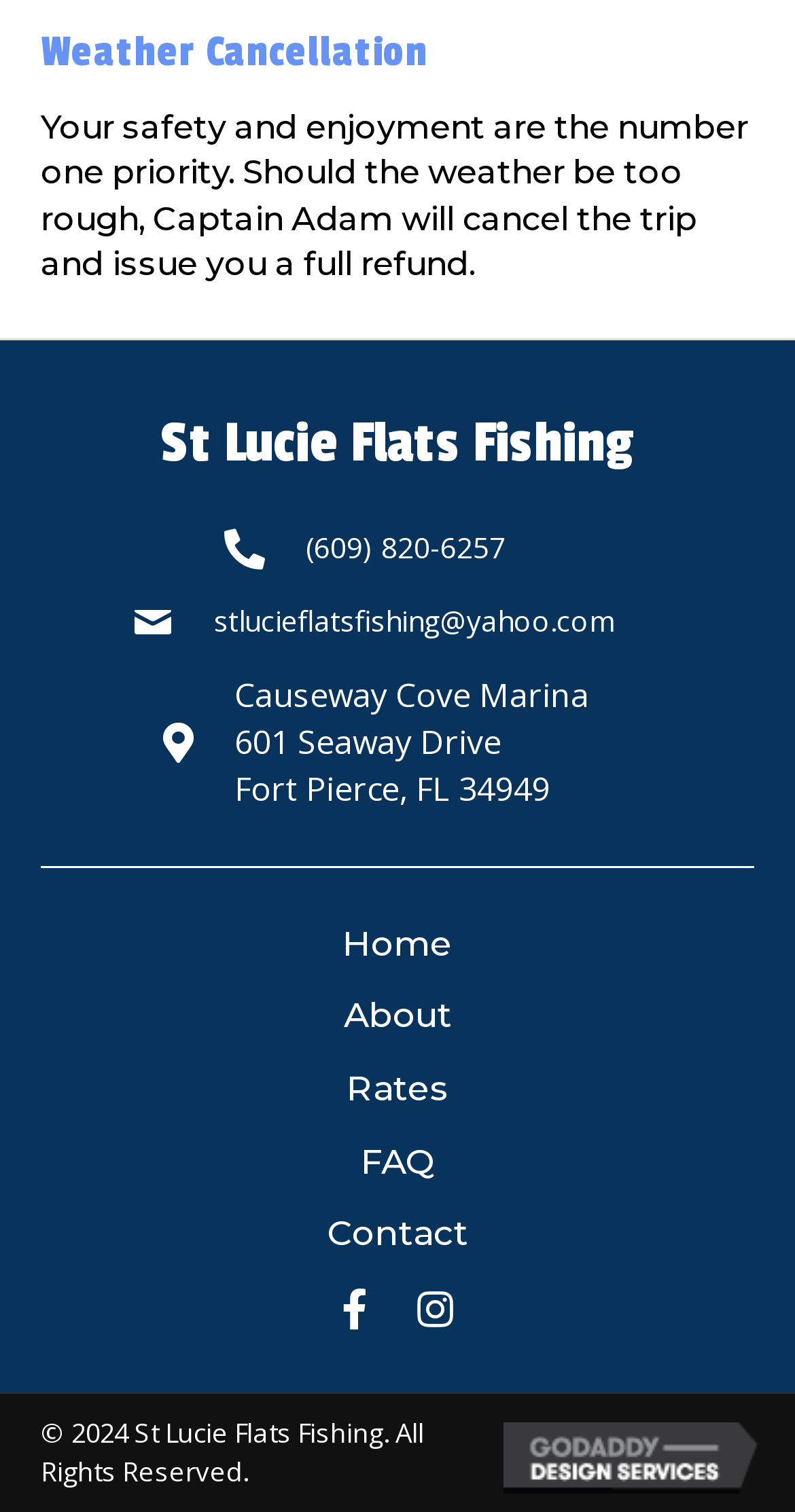Please locate the bounding box coordinates of the region I need to click to follow this instruction: "Learn about St Lucie Flats Fishing".

[0.203, 0.272, 0.797, 0.316]